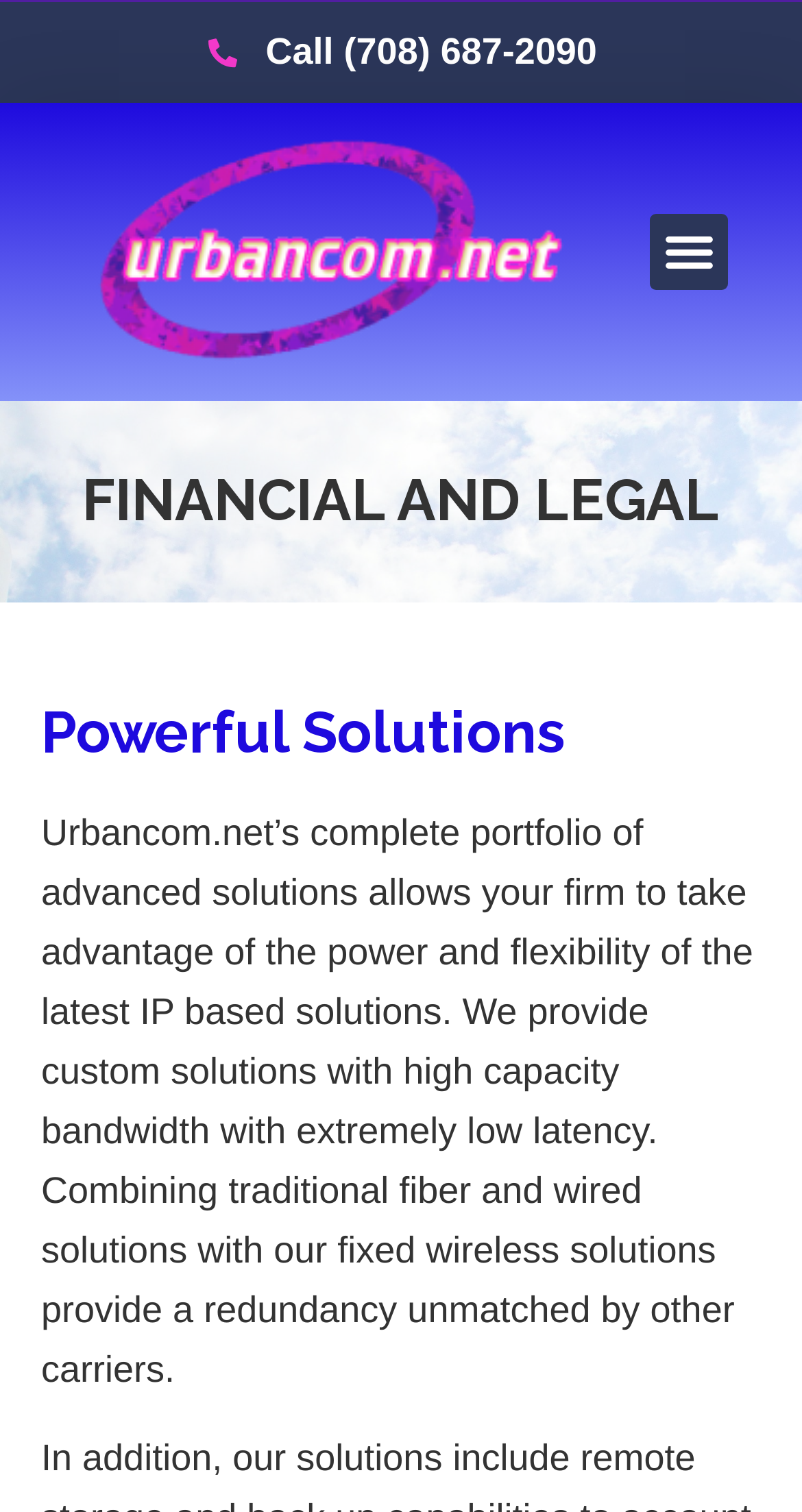Construct a thorough caption encompassing all aspects of the webpage.

The webpage is about Urban Communications, a company providing internet, voice, and data center services to the Chicago Metro area. At the top left of the page, there is a link to call the company at (708) 687-2090. Next to it, there is a logo image, translogo.png, which takes up a significant portion of the top section. On the top right, there is a menu toggle button.

Below the logo, there is a heading that reads "FINANCIAL AND LEGAL" in a prominent position, spanning almost the entire width of the page. Underneath this heading, there is another heading that says "Powerful Solutions". 

Following the "Powerful Solutions" heading, there is a paragraph of text that describes Urbancom.net's services, including custom solutions with high-capacity bandwidth and low latency, combining traditional fiber and wired solutions with fixed wireless solutions to provide unmatched redundancy. This text takes up a significant portion of the page, almost reaching the bottom.